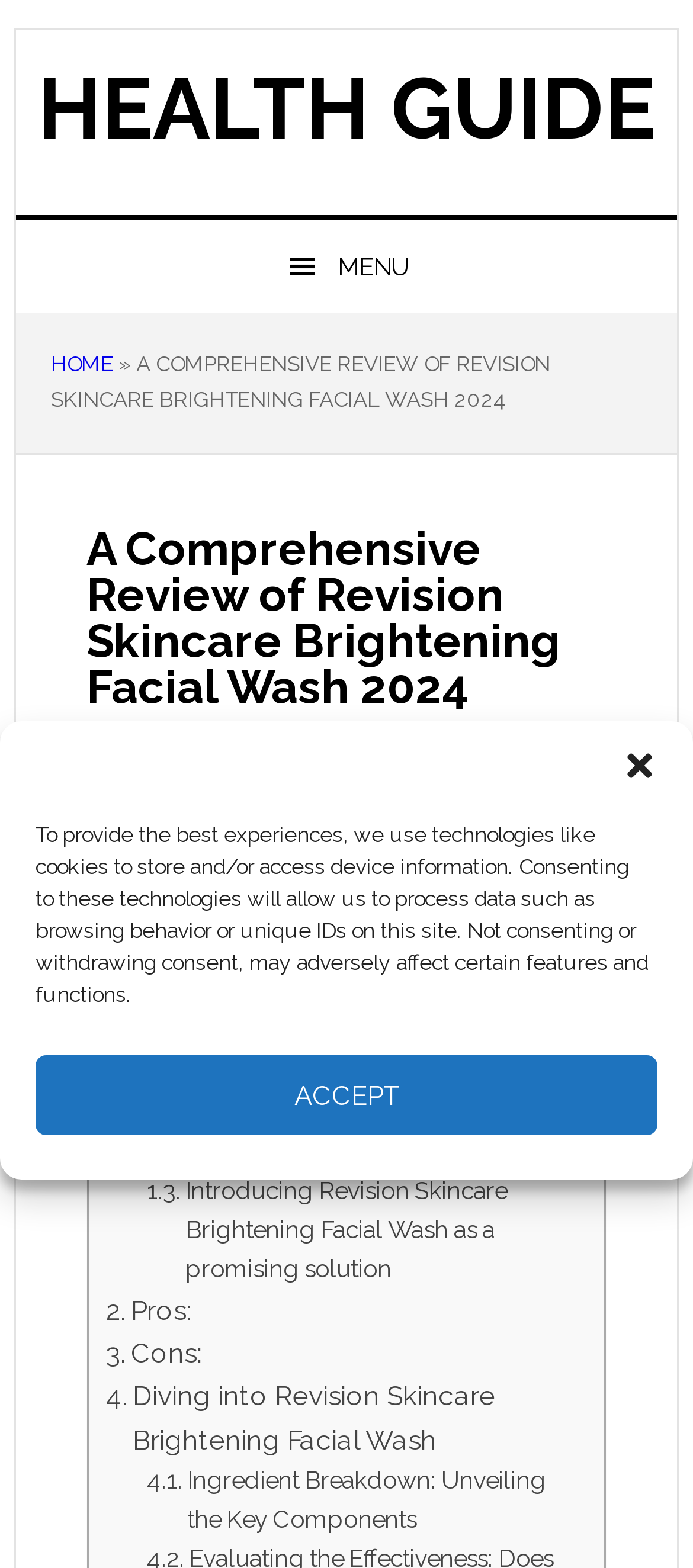Provide the bounding box coordinates of the section that needs to be clicked to accomplish the following instruction: "View the 'Introduction: Understanding the Importance of Facial Cleansers'."

[0.153, 0.594, 0.821, 0.649]